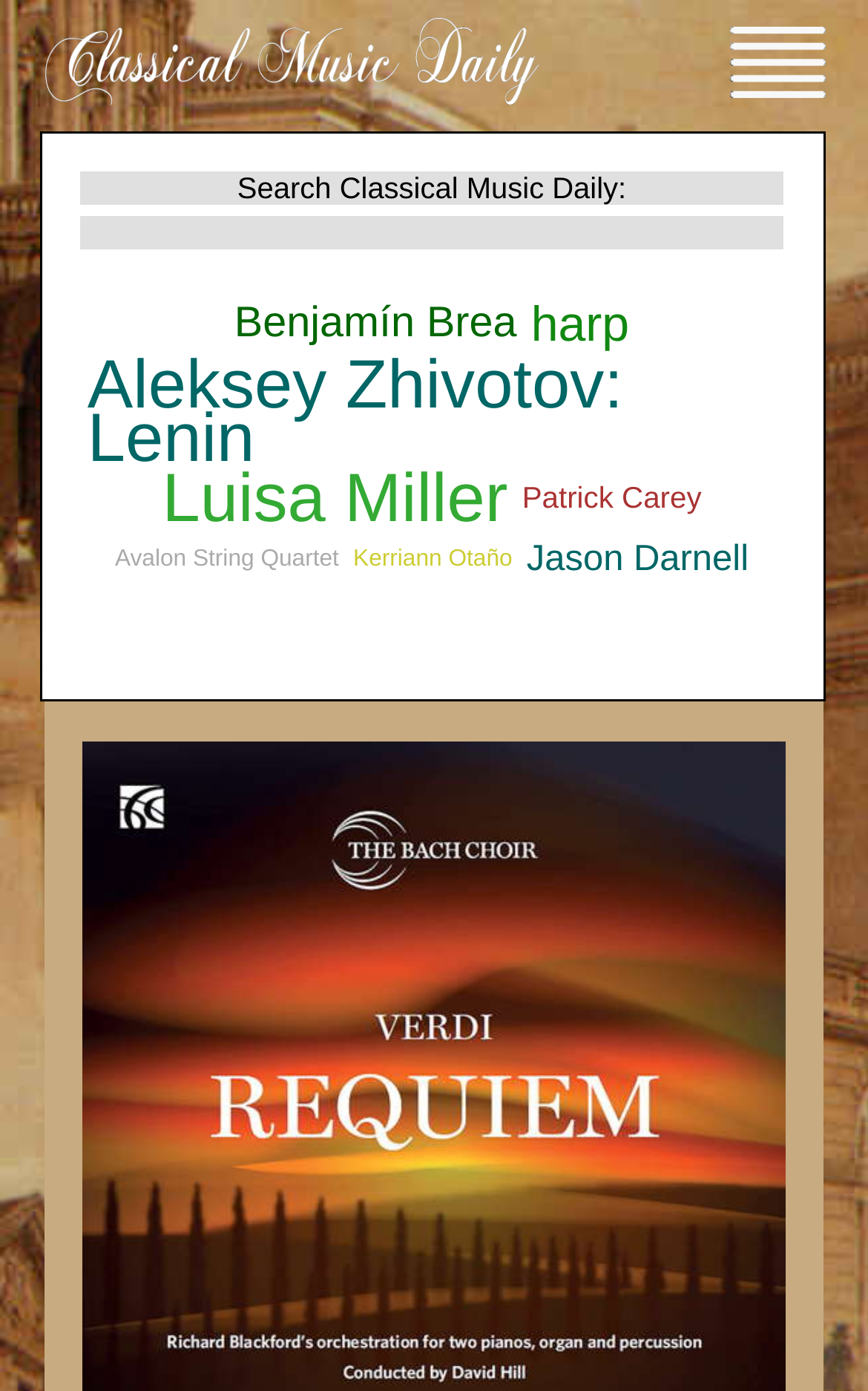Provide the bounding box coordinates for the area that should be clicked to complete the instruction: "Visit the page of Benjamín Brea".

[0.262, 0.211, 0.603, 0.255]